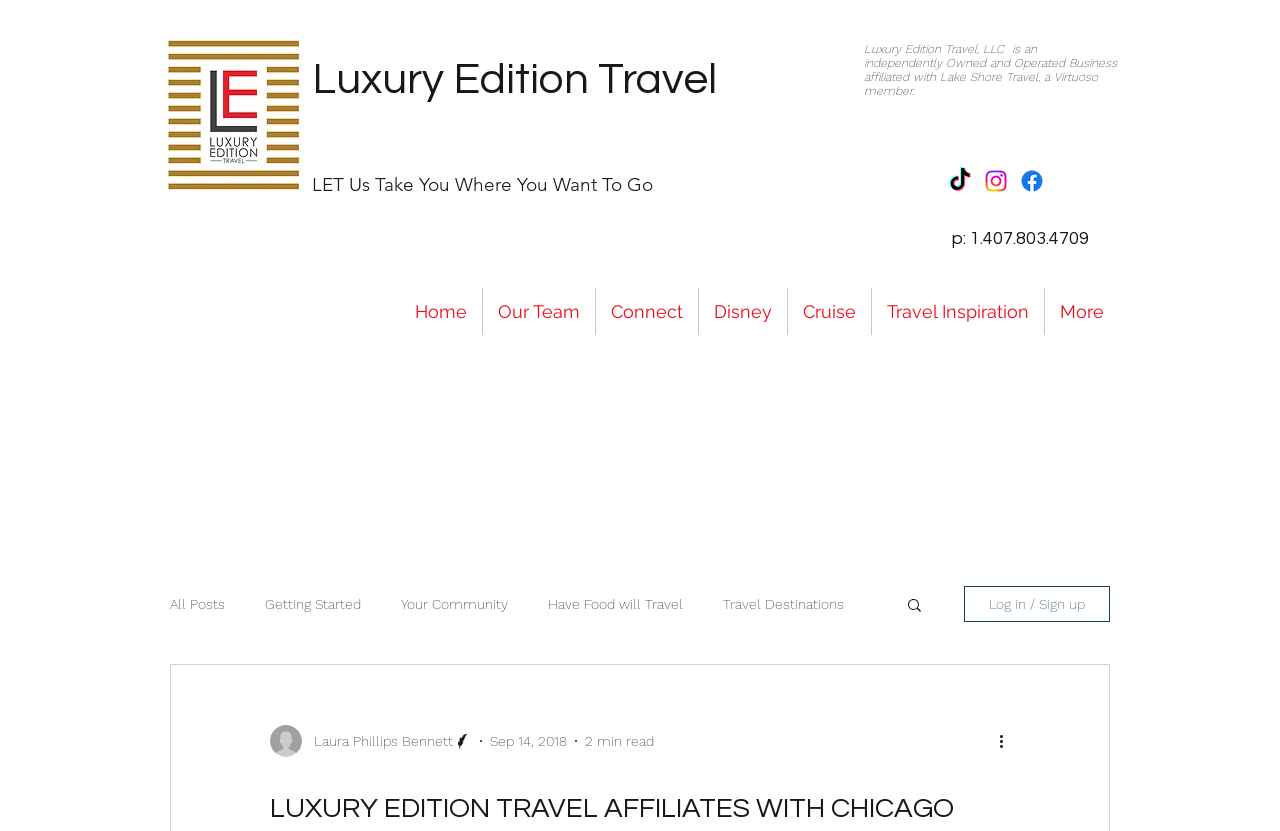What social media platforms are listed?
Provide a short answer using one word or a brief phrase based on the image.

TikTok, Instagram, Facebook